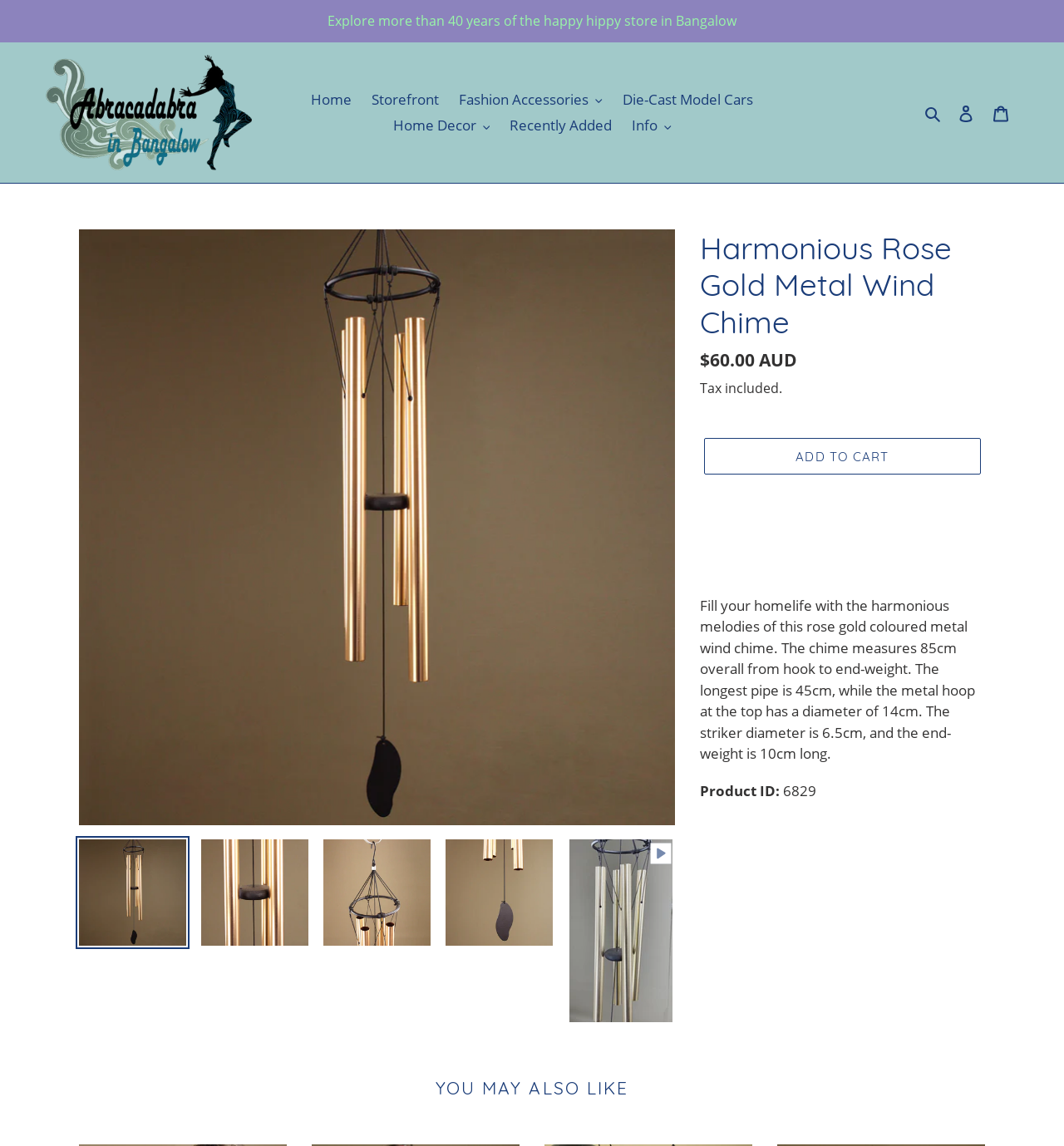Determine the bounding box coordinates of the area to click in order to meet this instruction: "Add to cart".

[0.661, 0.382, 0.922, 0.414]